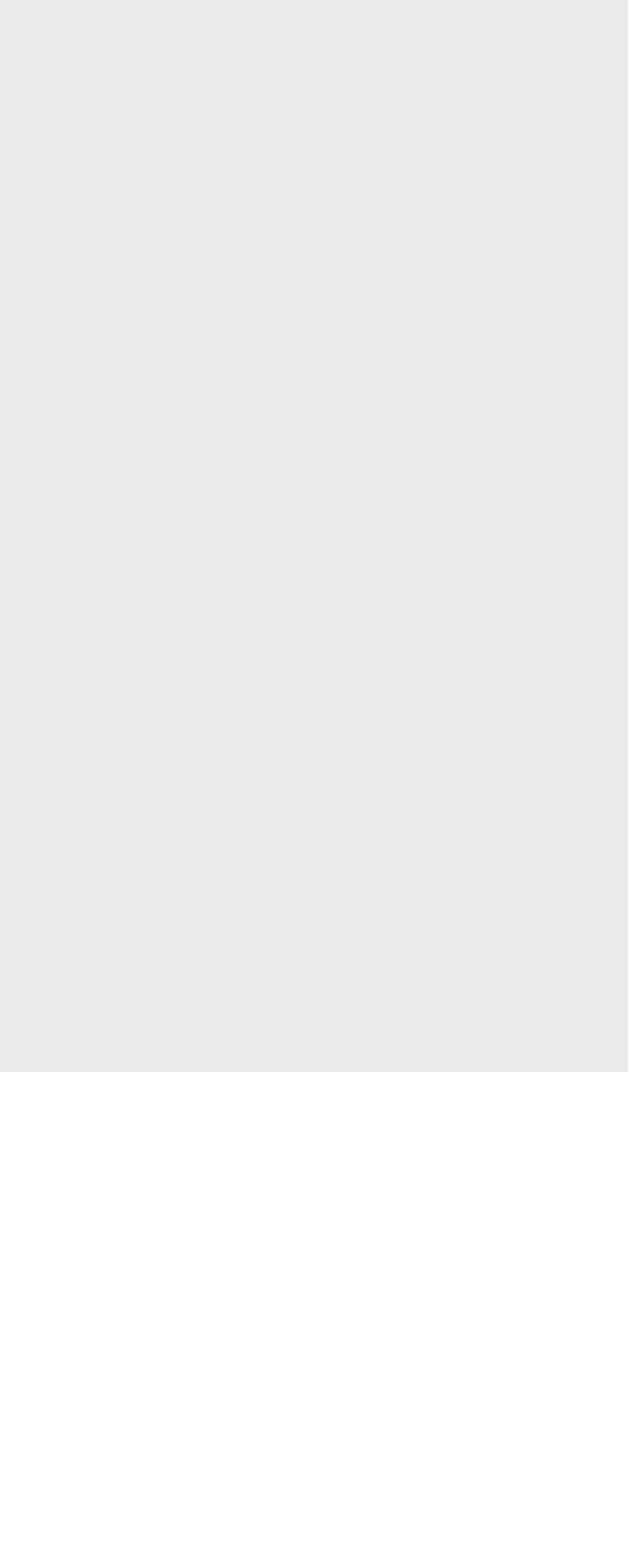Locate the bounding box coordinates of the element that needs to be clicked to carry out the instruction: "Find out about dental veneers". The coordinates should be given as four float numbers ranging from 0 to 1, i.e., [left, top, right, bottom].

[0.077, 0.607, 0.335, 0.623]